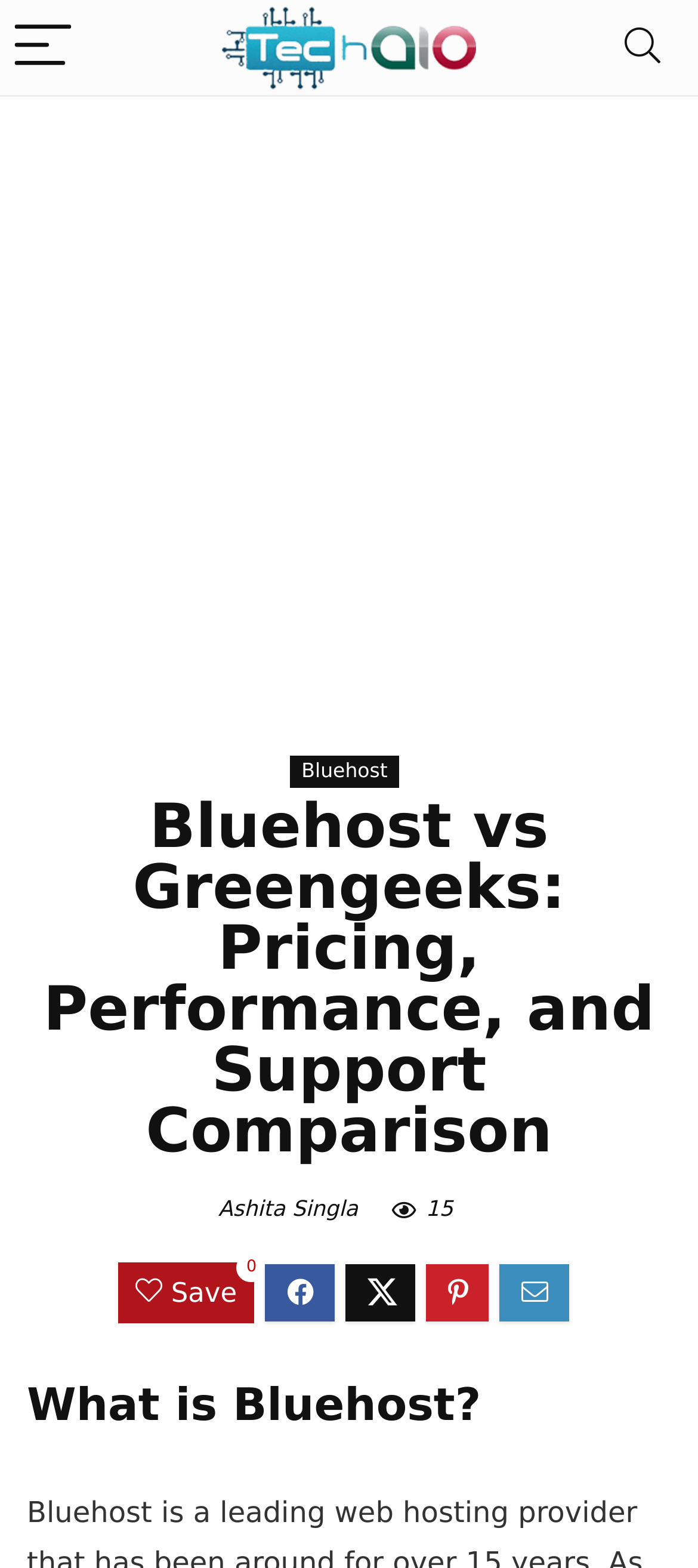What is the name of the website being compared to Bluehost?
Based on the image, answer the question with as much detail as possible.

The question is asking about the name of the website being compared to Bluehost. By looking at the main heading 'Bluehost vs Greengeeks: Pricing, Performance, and Support Comparison', we can infer that Greengeeks is the website being compared to Bluehost.